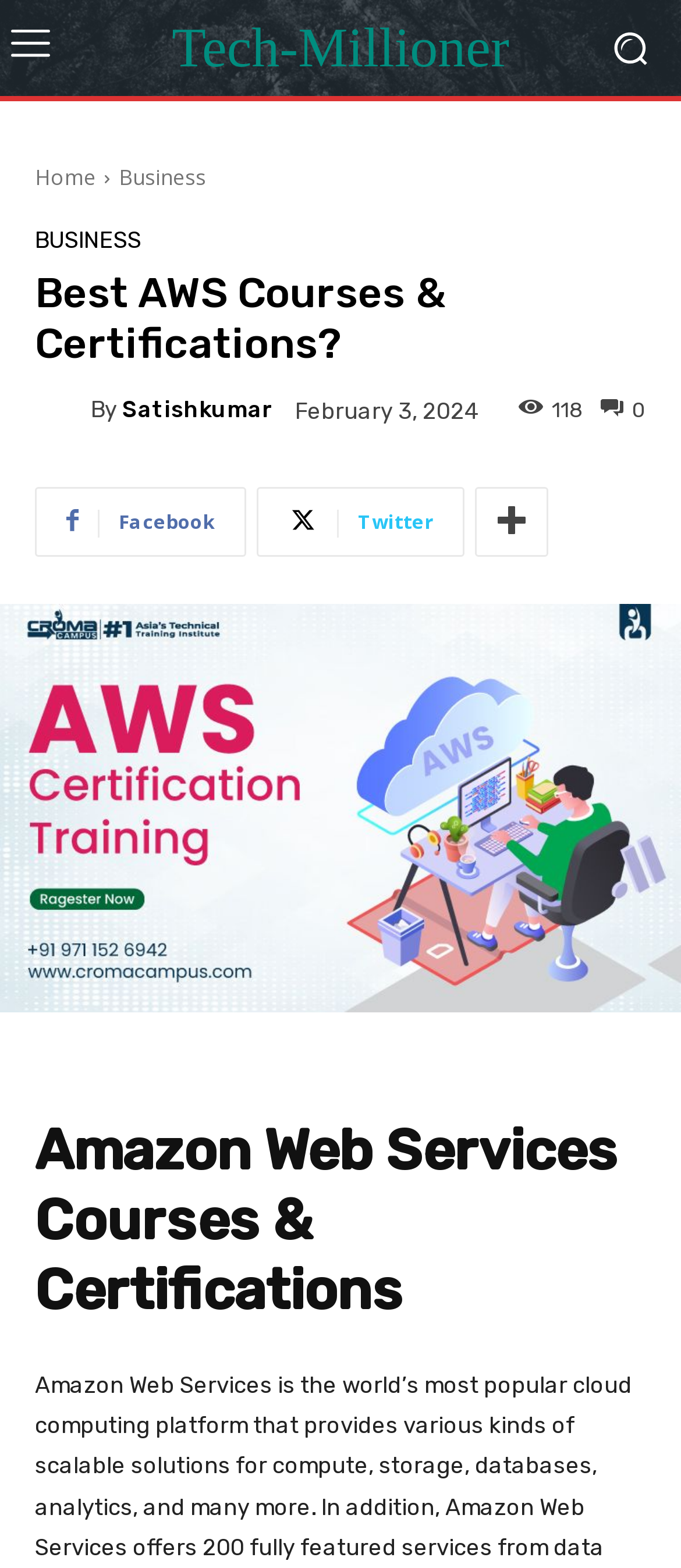Offer a detailed account of what is visible on the webpage.

The webpage is about AWS courses and certifications, with a focus on the best options available. At the top left, there is a small image, and next to it, a link to "Tech-Millioner" is positioned. On the top right, another image is located. Below these elements, a navigation menu is situated, consisting of links to "Home", "Business", and another "BUSINESS" link. 

The main heading, "Best AWS Courses & Certifications?", is centered at the top of the page. Below this heading, a link to the author's profile, "satishkumar", is positioned, accompanied by a small image of the author. The author's name is also provided as a link. A "By" label is placed next to the author's name, and a timestamp, "February 3, 2024", is displayed nearby. 

On the right side of the author's information, a link with a icon and the text "0" is situated. Next to it, the text "118" is displayed. Below the author's section, a row of social media links is positioned, including Facebook, Twitter, and another unidentified platform. 

The main content of the page is an article, which is introduced by a large image that spans the entire width of the page. The article's title, "Amazon Web Services Courses & Certifications", is a prominent heading that follows the image.